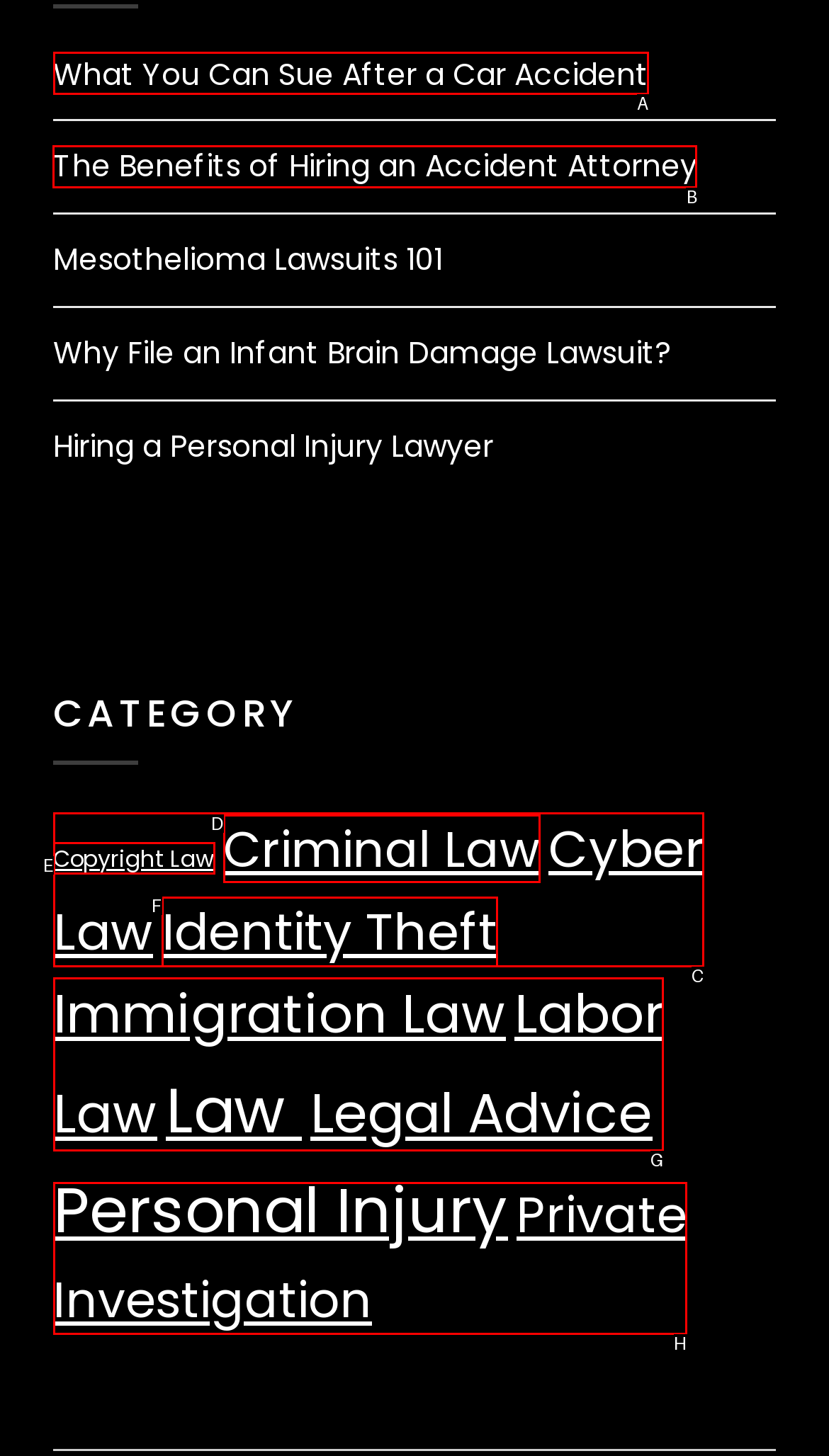Indicate the HTML element that should be clicked to perform the task: Read about 'The Benefits of Hiring an Accident Attorney' Reply with the letter corresponding to the chosen option.

B